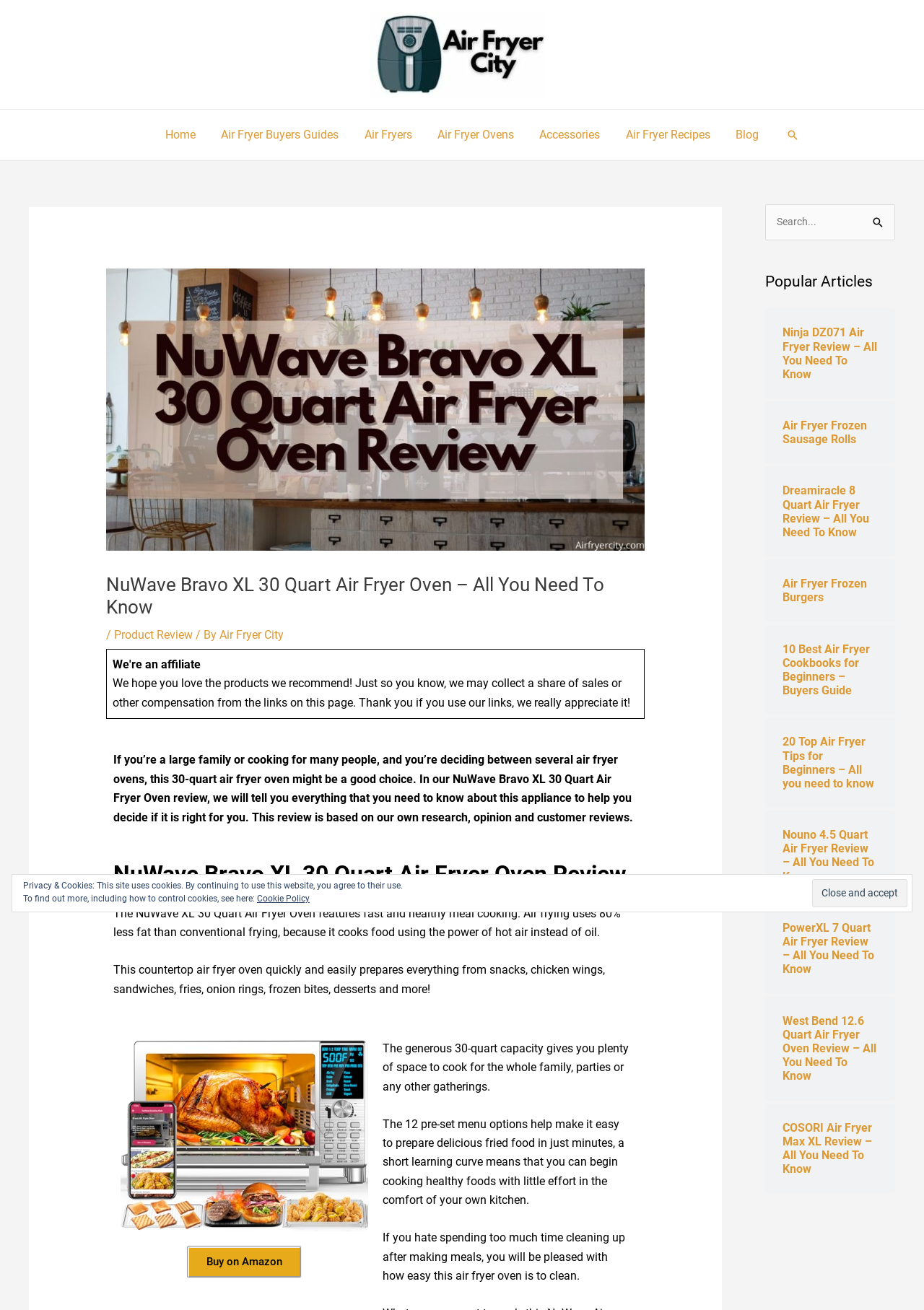What is the purpose of the search box?
Look at the webpage screenshot and answer the question with a detailed explanation.

The search box is located at the top right corner of the webpage, and it is used to search for articles on the website, as indicated by the text 'Search for:' next to the search box.